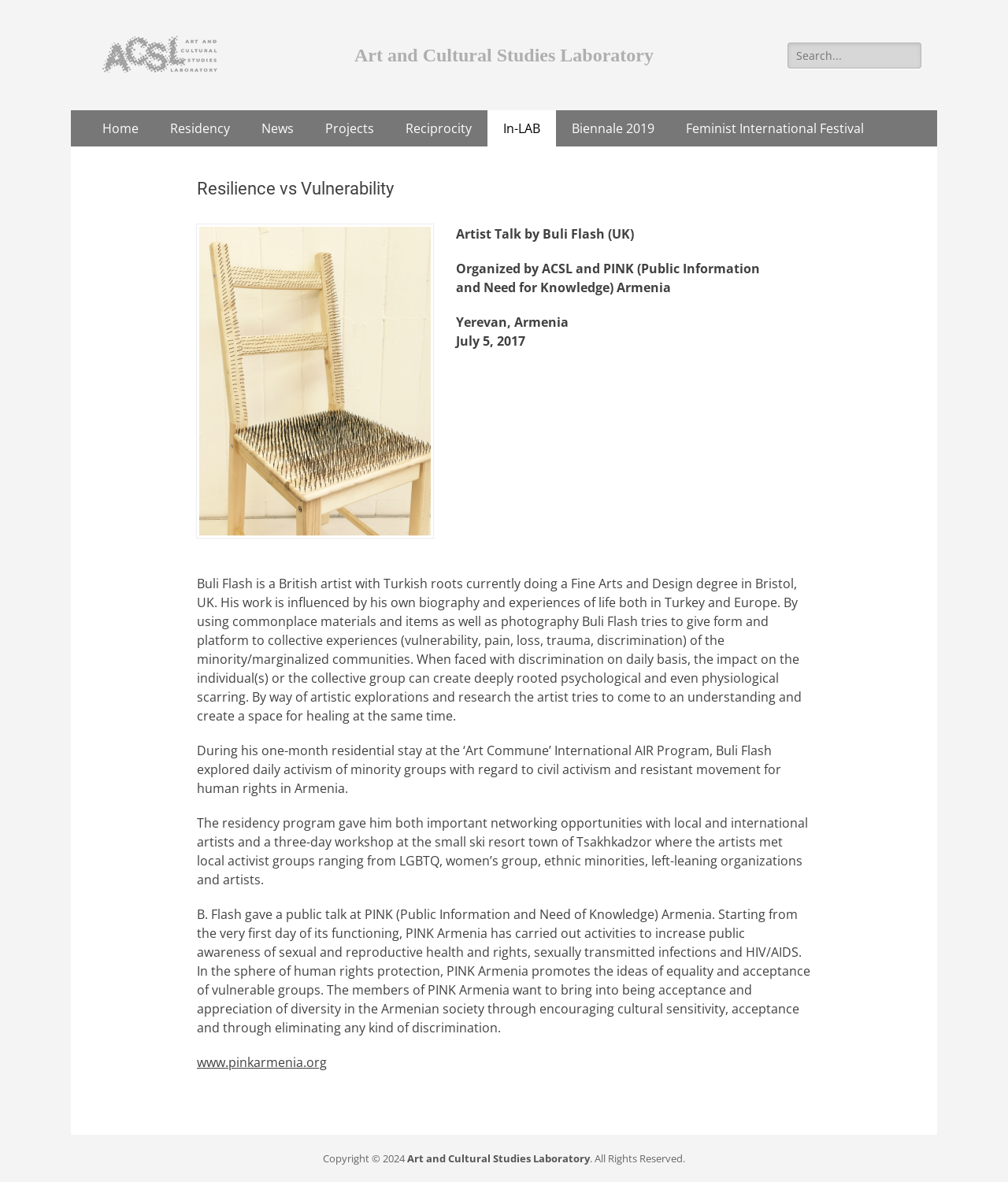Locate the bounding box of the UI element based on this description: "Software Engineering Roles". Provide four float numbers between 0 and 1 as [left, top, right, bottom].

None